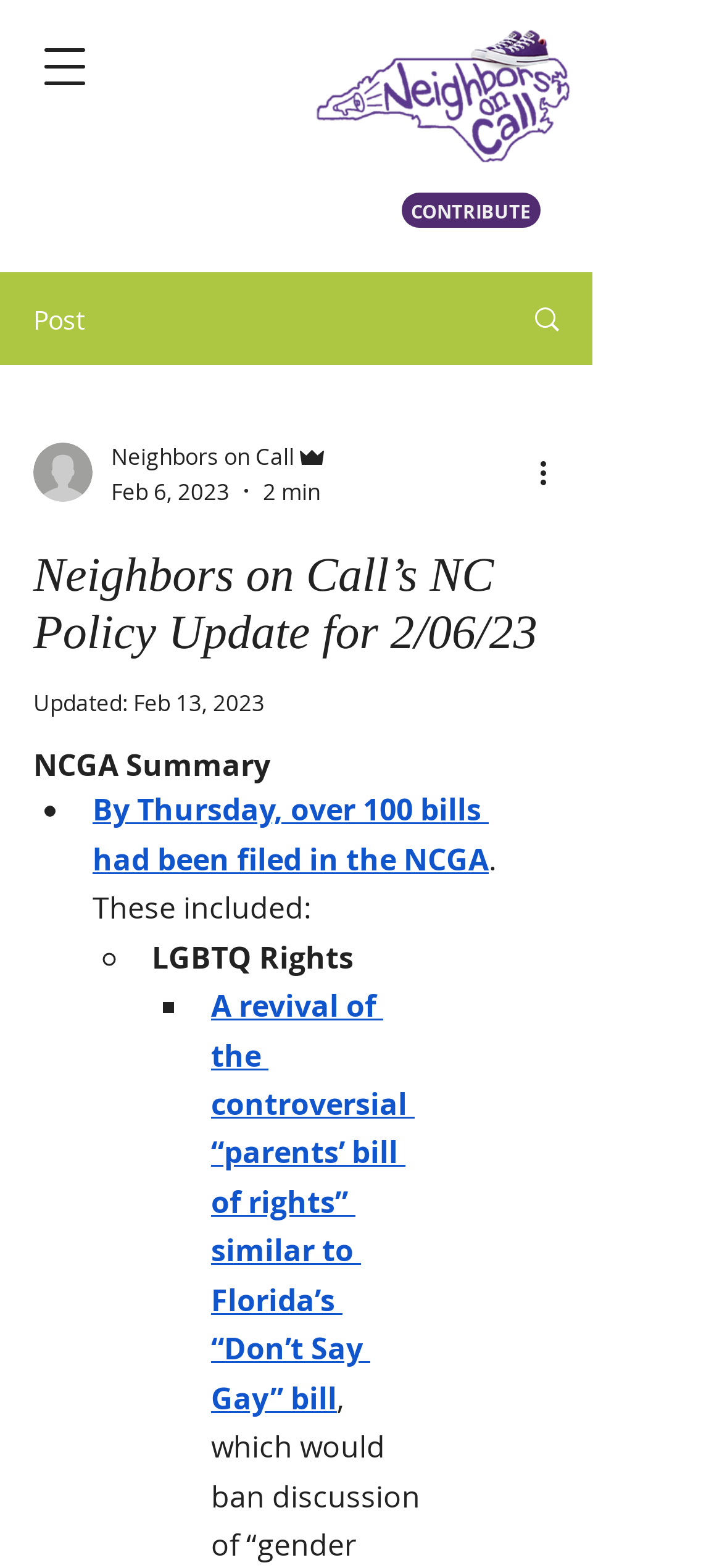Using the provided element description: "Neighbors on Call", determine the bounding box coordinates of the corresponding UI element in the screenshot.

[0.154, 0.279, 0.456, 0.302]